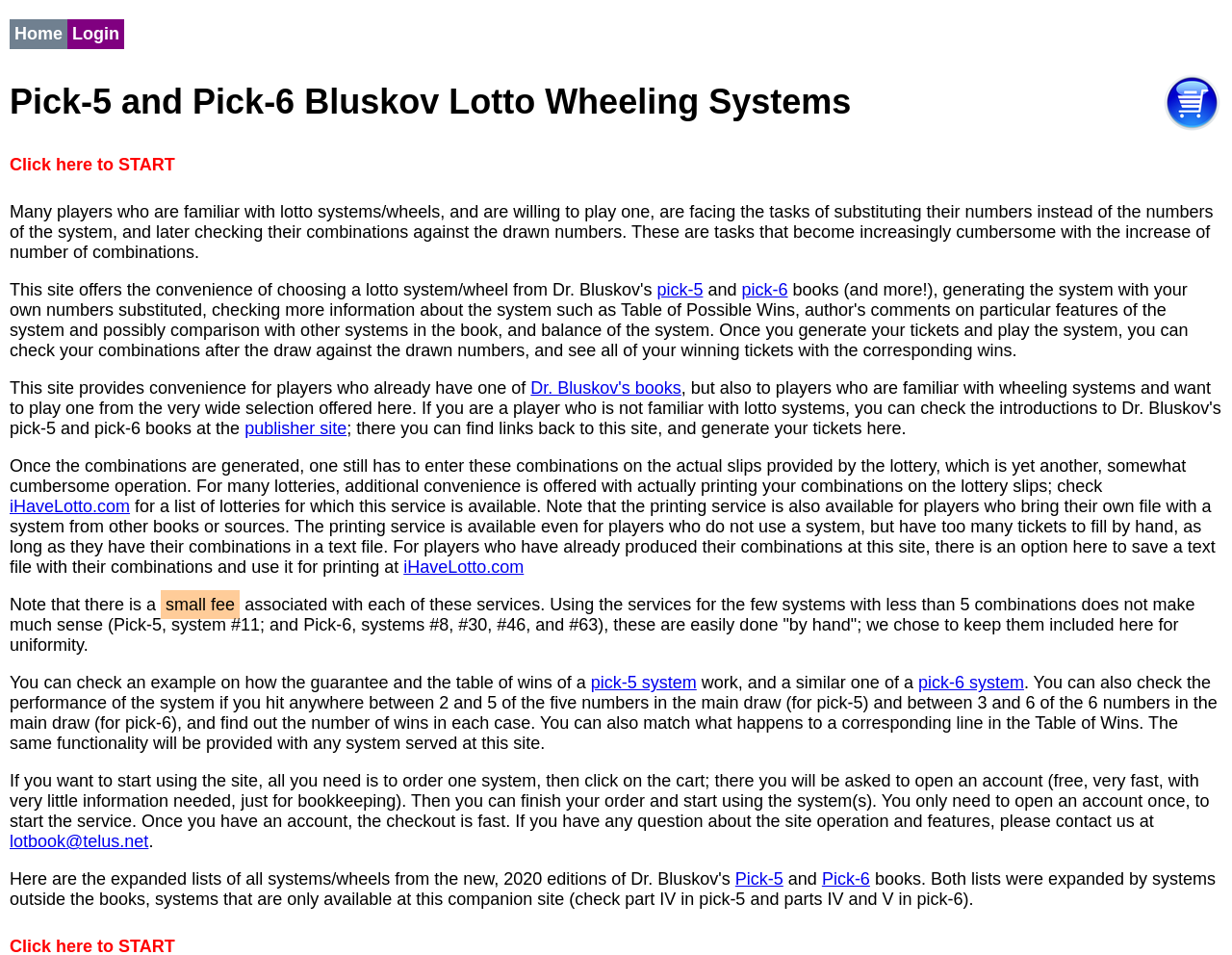Provide the bounding box coordinates of the HTML element described as: "publisher site". The bounding box coordinates should be four float numbers between 0 and 1, i.e., [left, top, right, bottom].

[0.199, 0.439, 0.281, 0.459]